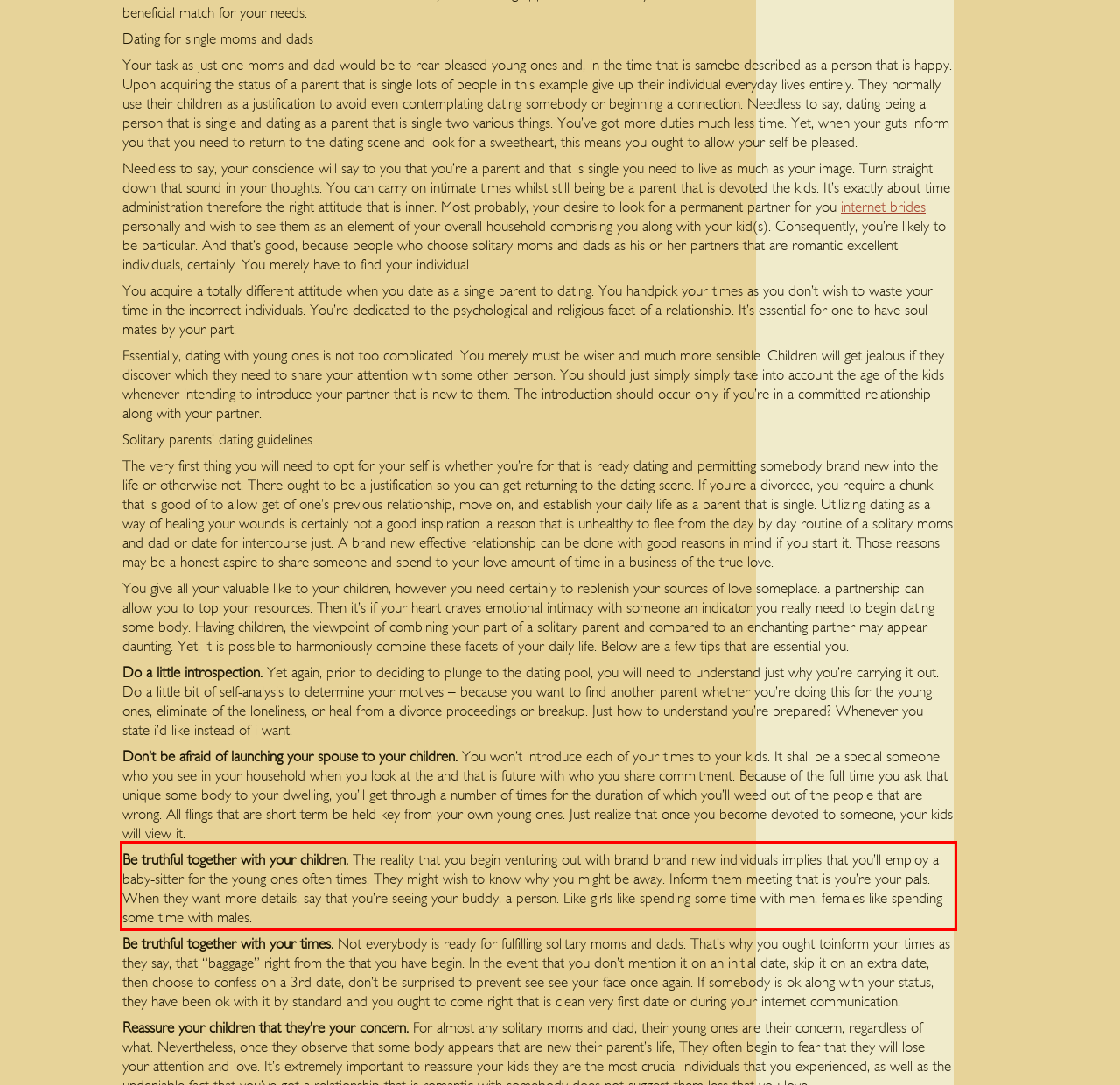Using the provided webpage screenshot, identify and read the text within the red rectangle bounding box.

Be truthful together with your children. The reality that you begin venturing out with brand brand new individuals implies that you’ll employ a baby-sitter for the young ones often times. They might wish to know why you might be away. Inform them meeting that is you’re your pals. When they want more details, say that you’re seeing your buddy, a person. Like girls like spending some time with men, females like spending some time with males.